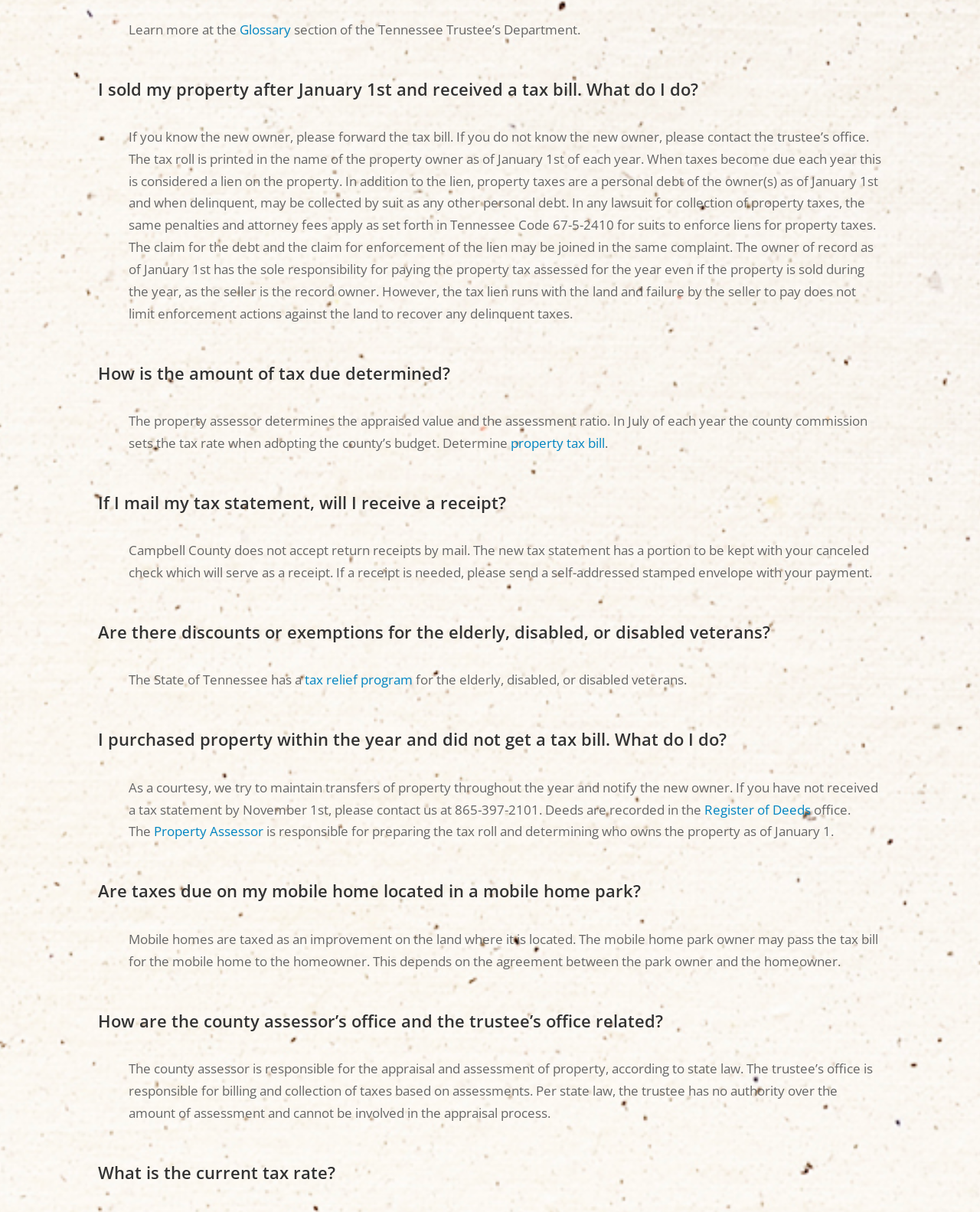Find the bounding box coordinates of the UI element according to this description: "Property Assessor".

[0.157, 0.679, 0.269, 0.693]